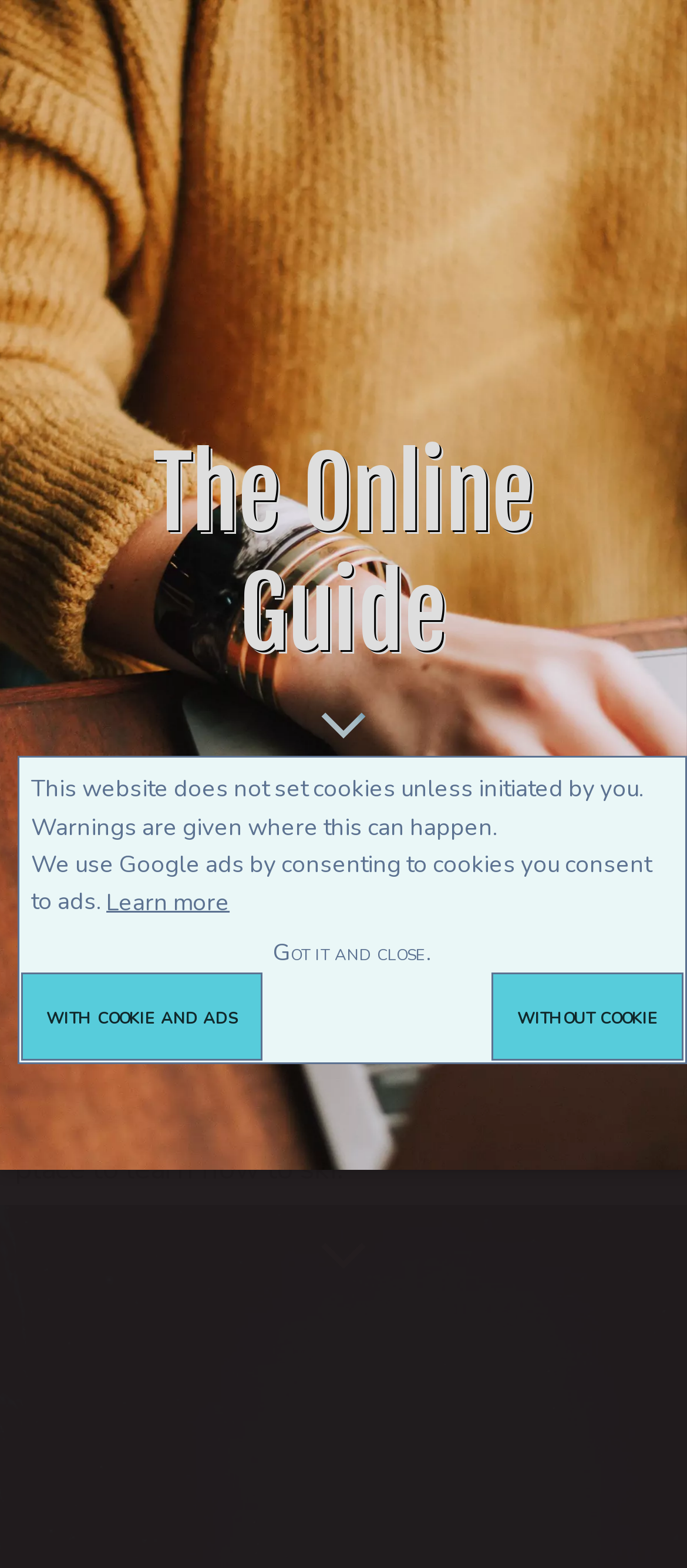Answer the question in a single word or phrase:
What type of vacation is the webpage primarily about?

Skiing Vacations